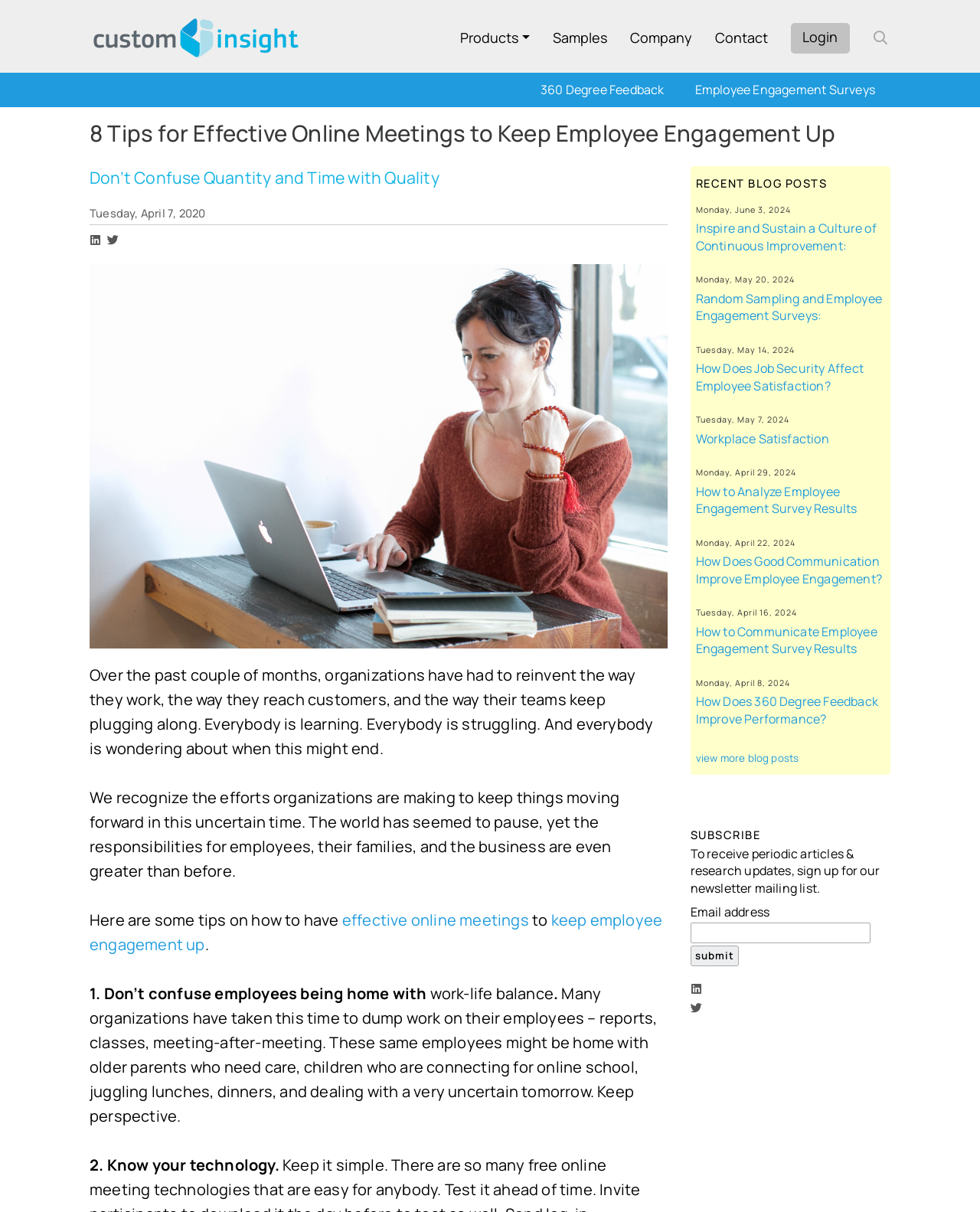Please identify the bounding box coordinates of the element's region that I should click in order to complete the following instruction: "click on the custominsight link". The bounding box coordinates consist of four float numbers between 0 and 1, i.e., [left, top, right, bottom].

[0.094, 0.015, 0.349, 0.049]